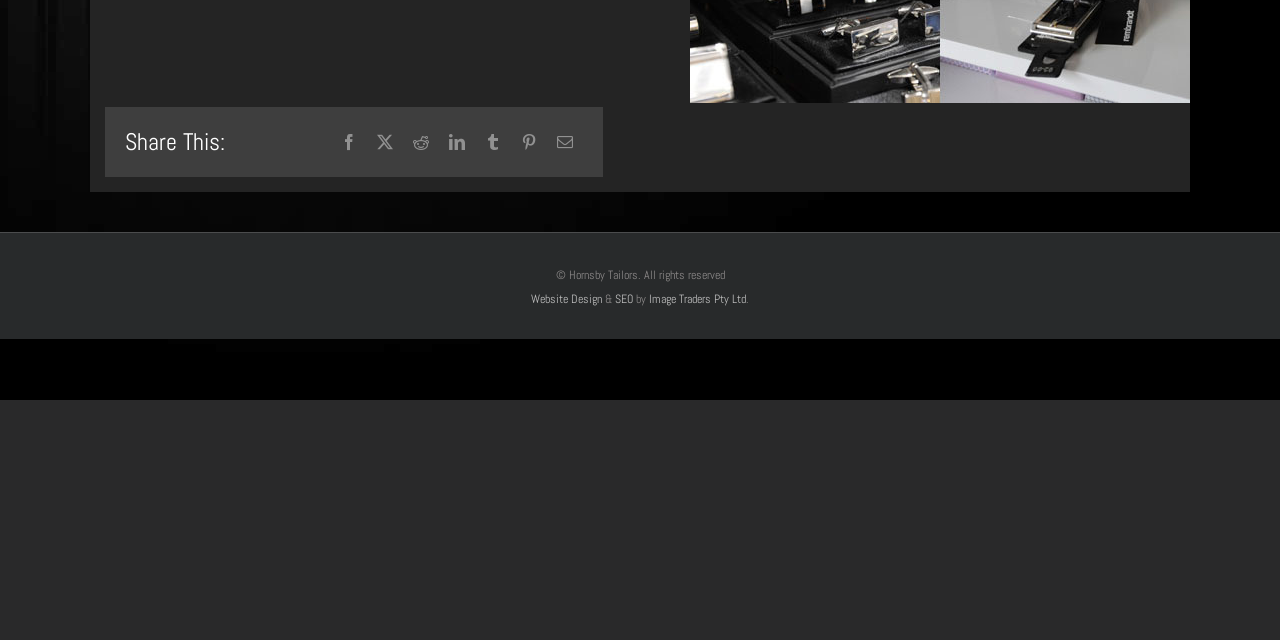Determine the bounding box for the UI element as described: "Website Design". The coordinates should be represented as four float numbers between 0 and 1, formatted as [left, top, right, bottom].

[0.415, 0.455, 0.47, 0.48]